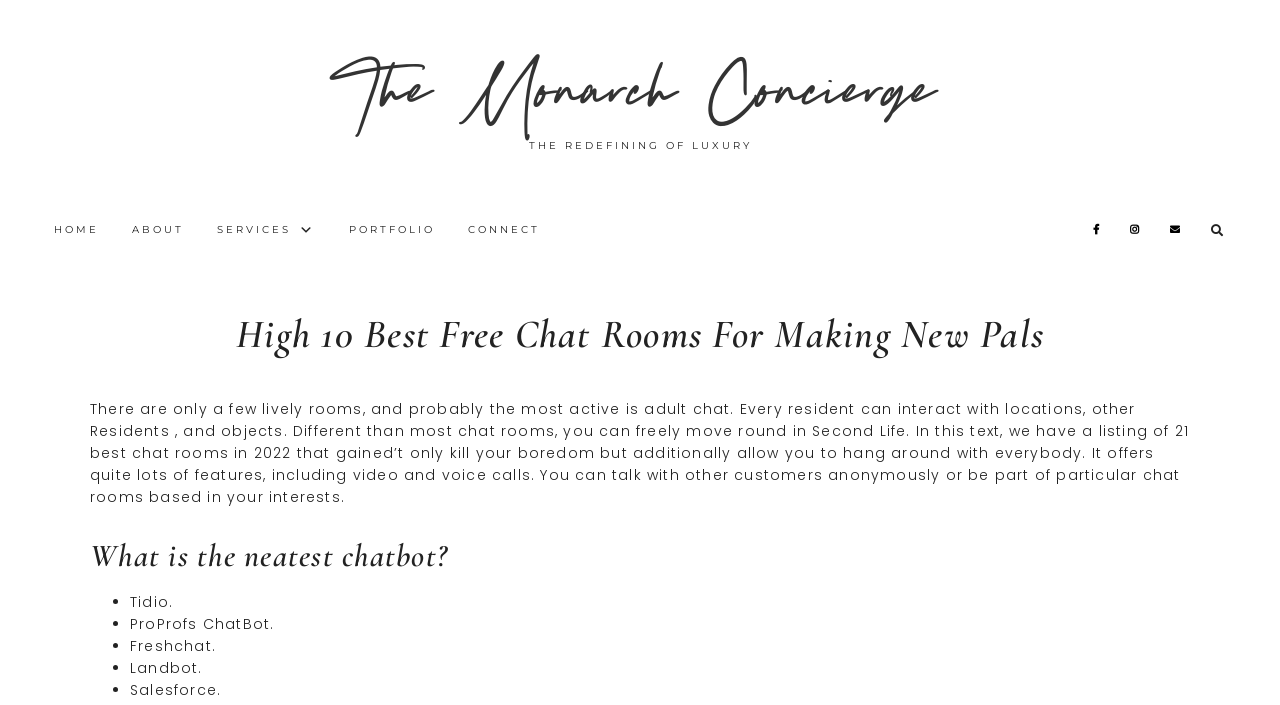Locate the bounding box of the UI element described by: "The Monarch Concierge" in the given webpage screenshot.

[0.269, 0.06, 0.731, 0.21]